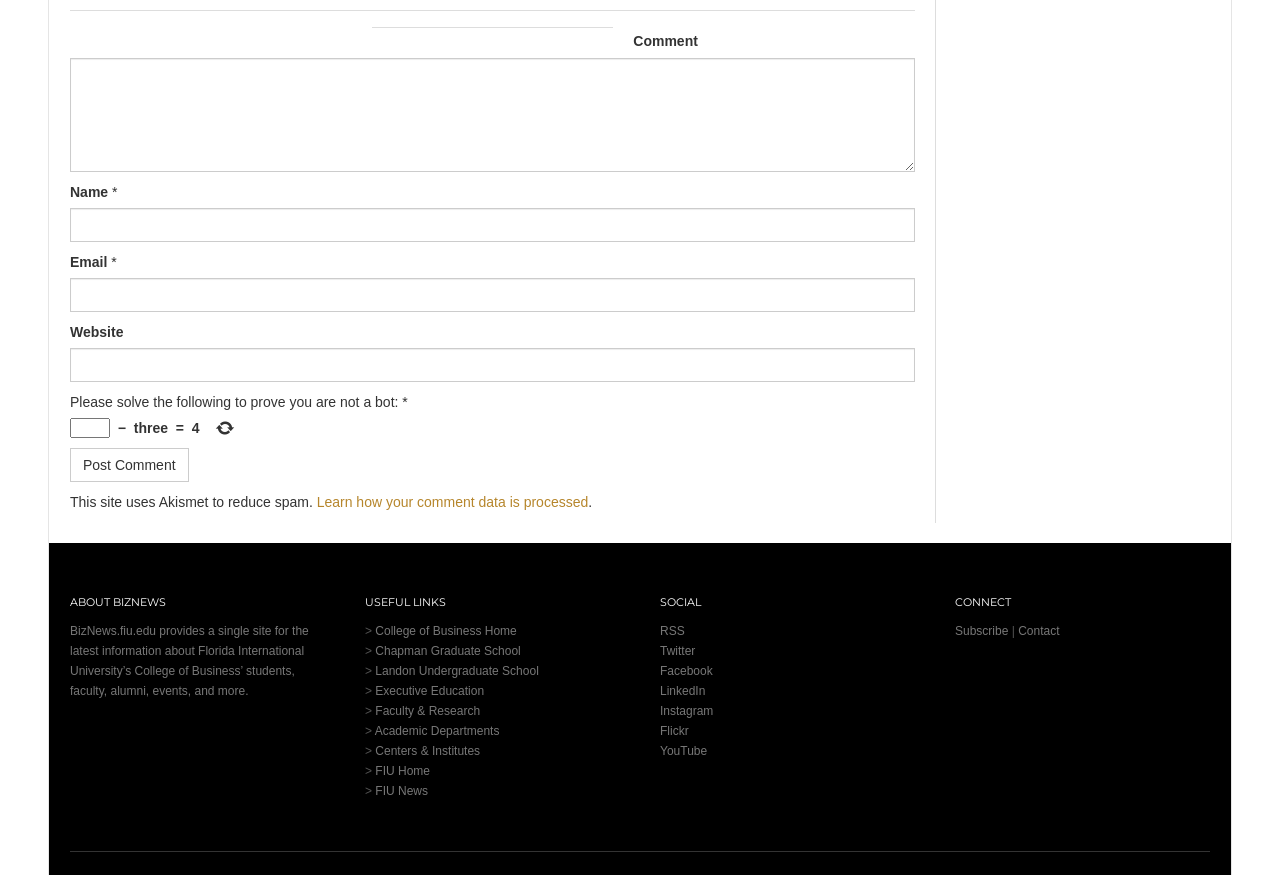Identify the bounding box coordinates for the UI element that matches this description: "Centers & Institutes".

[0.293, 0.85, 0.375, 0.866]